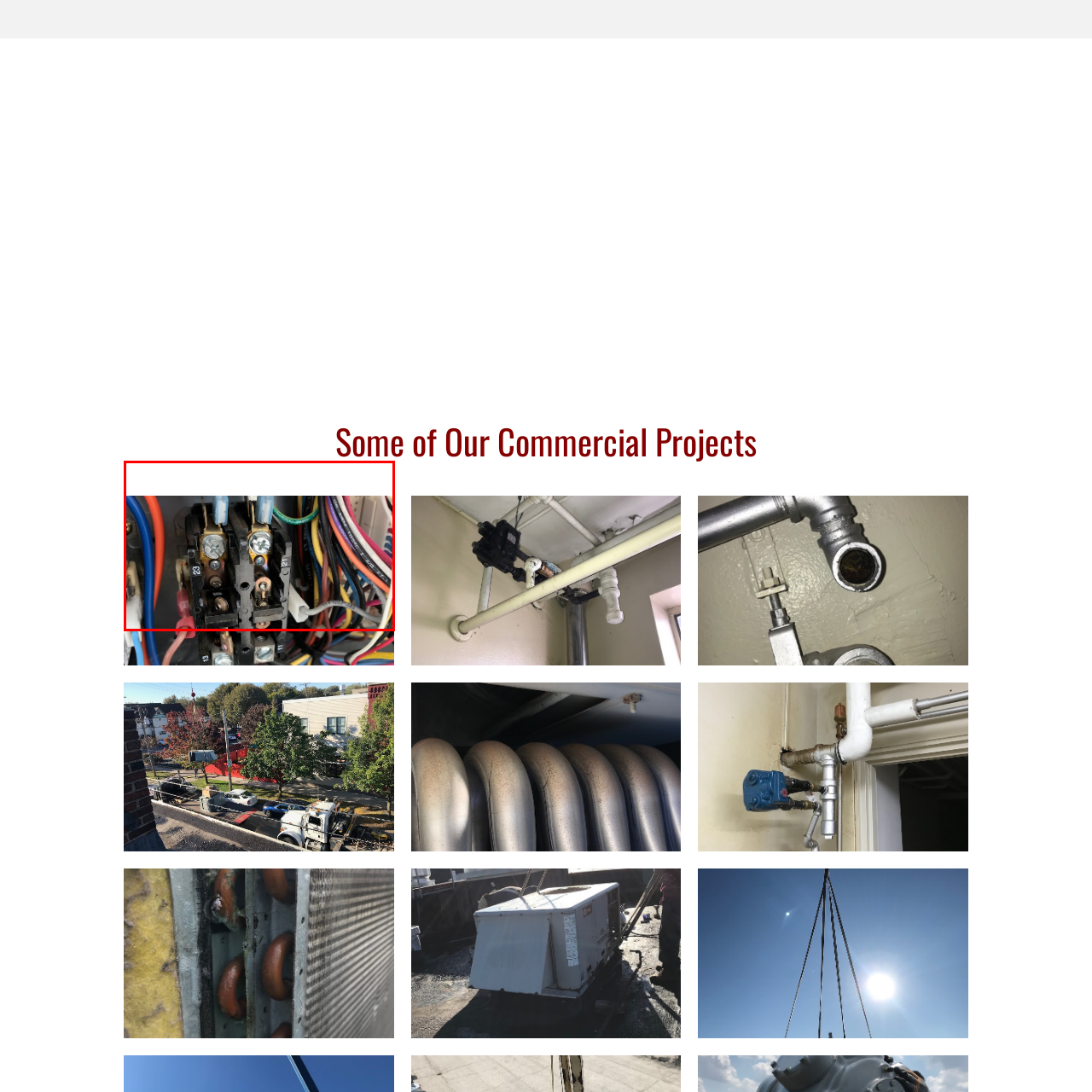What secures the metallic terminals? Observe the image within the red bounding box and give a one-word or short-phrase answer.

Screws